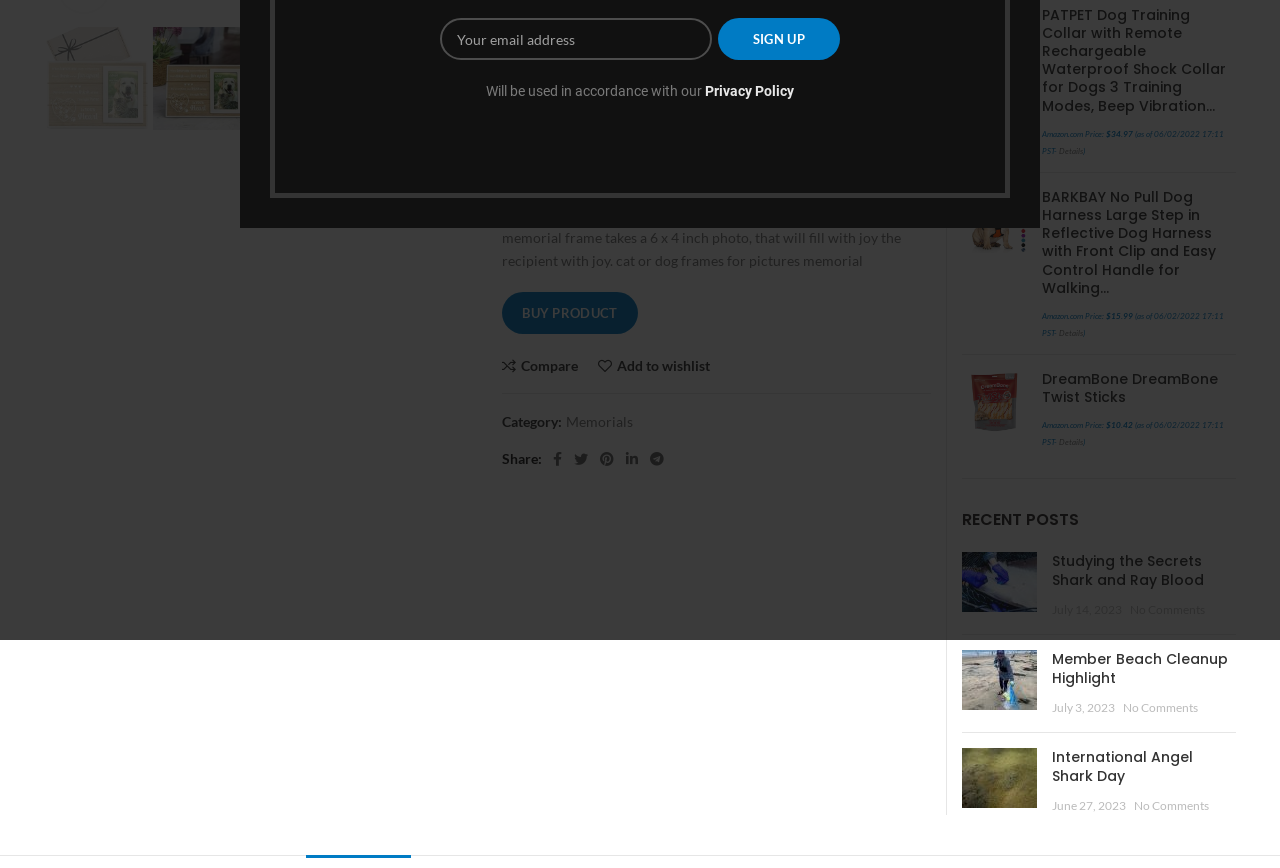Find and provide the bounding box coordinates for the UI element described with: "Facebook".

[0.428, 0.514, 0.444, 0.544]